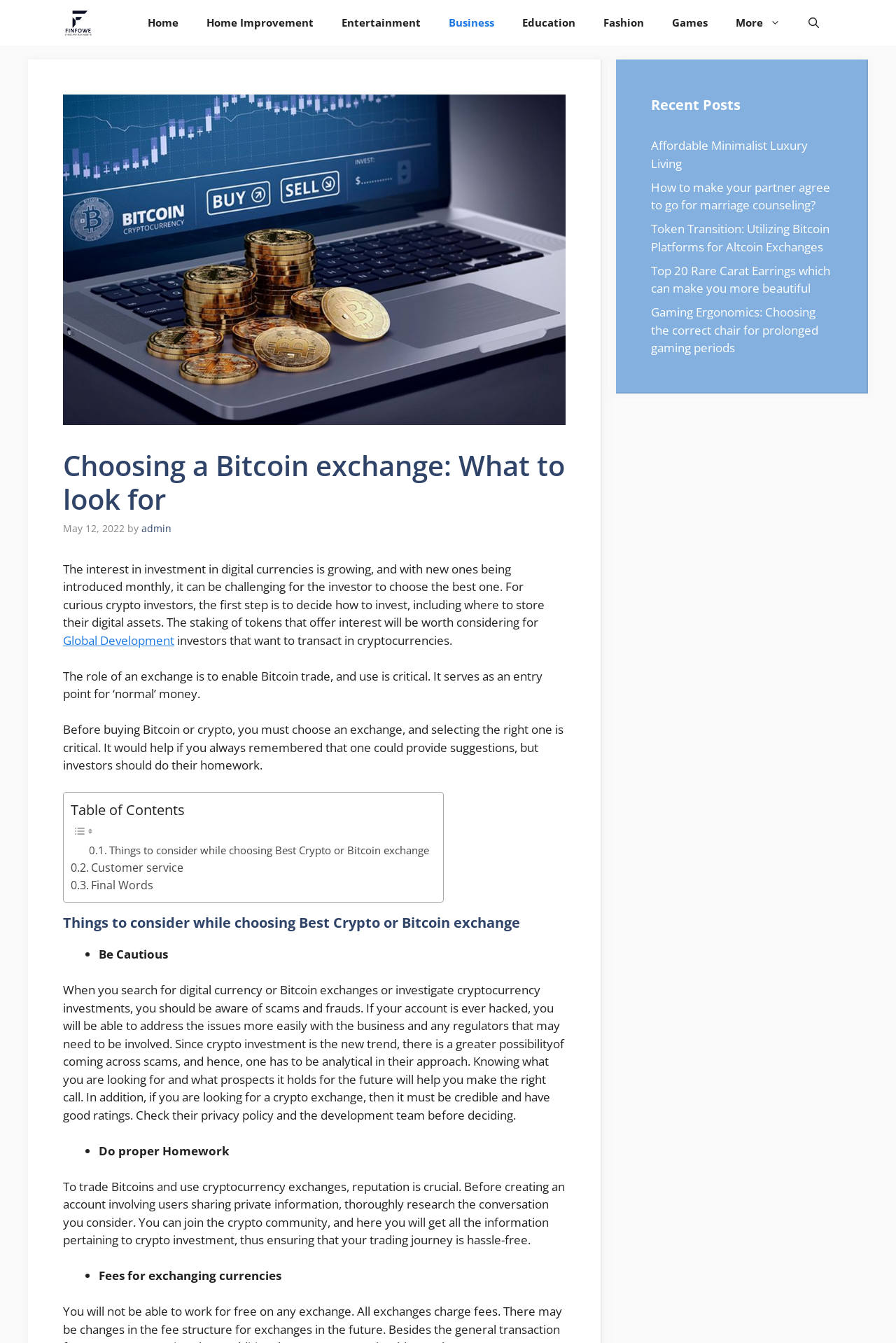Reply to the question with a single word or phrase:
What should investors do before buying Bitcoin or crypto?

Choose an exchange